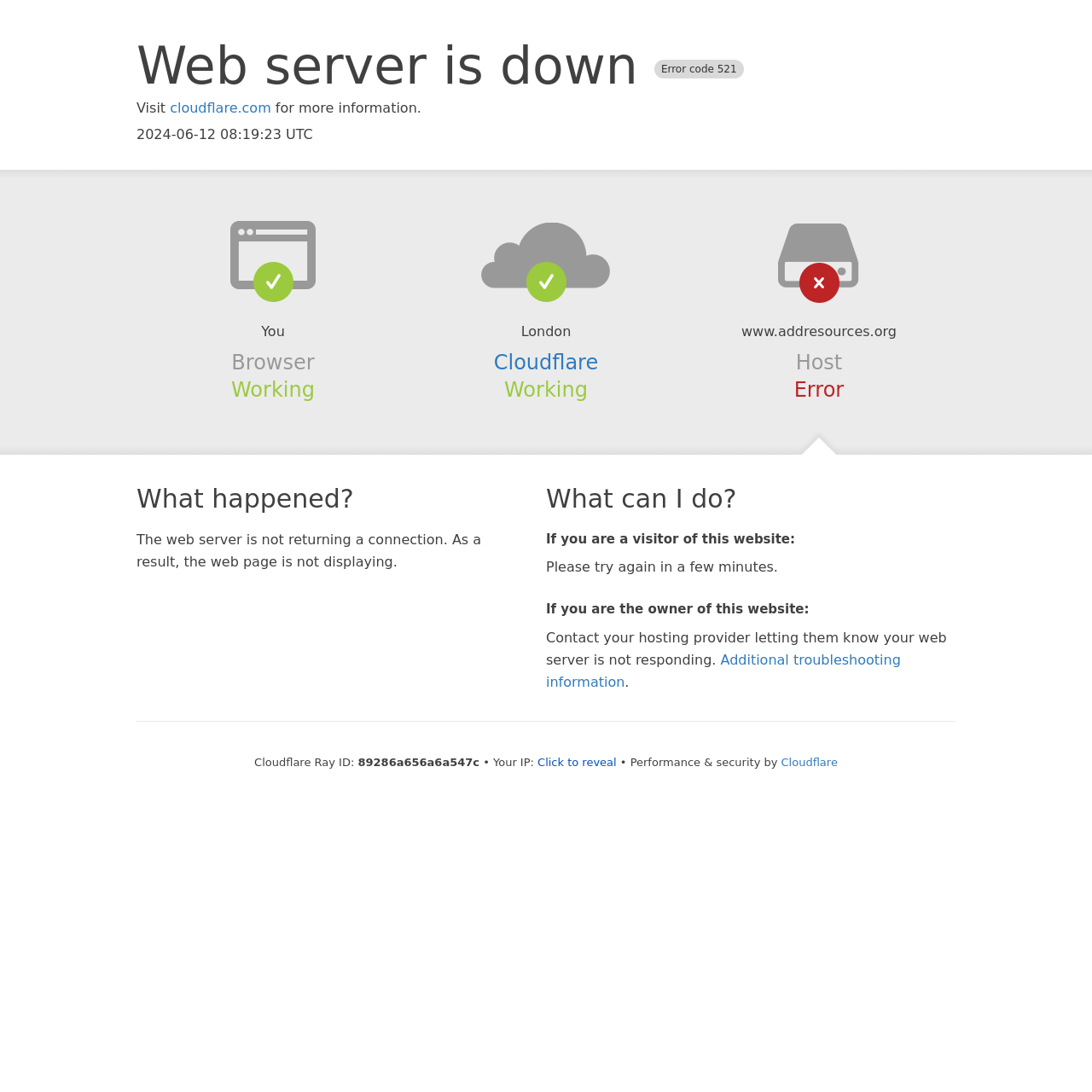Construct a comprehensive caption that outlines the webpage's structure and content.

The webpage displays an error message indicating that the web server is down, with an error code of 521. At the top of the page, there is a heading that reads "Web server is down Error code 521". Below this heading, there is a link to cloudflare.com, accompanied by a brief message that says "Visit ... for more information."

On the left side of the page, there are several sections of text and links. The first section has a heading that says "Browser" and indicates that it is working. Below this, there is a section with a heading that says "Cloudflare" and also indicates that it is working. Next to this section, there is a section with a heading that says "Host" and indicates that there is an error.

Further down the page, there are three sections with headings that ask "What happened?", "What can I do?", and provide additional information and troubleshooting steps. The "What happened?" section explains that the web server is not returning a connection, causing the webpage to not display. The "What can I do?" section provides different steps for visitors and owners of the website to take.

At the bottom of the page, there is a section with technical information, including a Cloudflare Ray ID and the visitor's IP address, which can be revealed by clicking a button. The page also credits Cloudflare for providing performance and security.